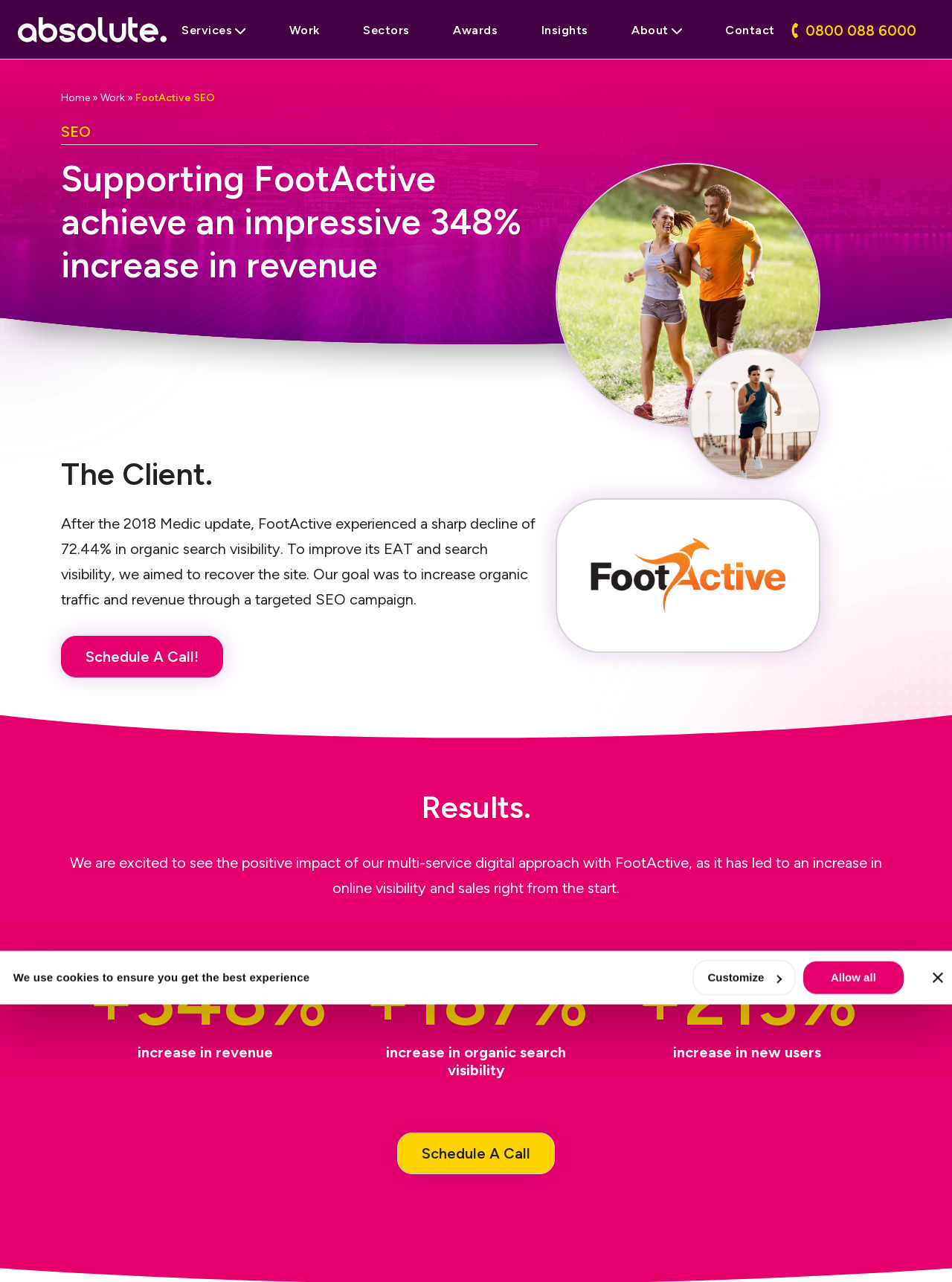Respond to the question below with a concise word or phrase:
What is the call-to-action on the button at the bottom of the page?

Schedule A Call